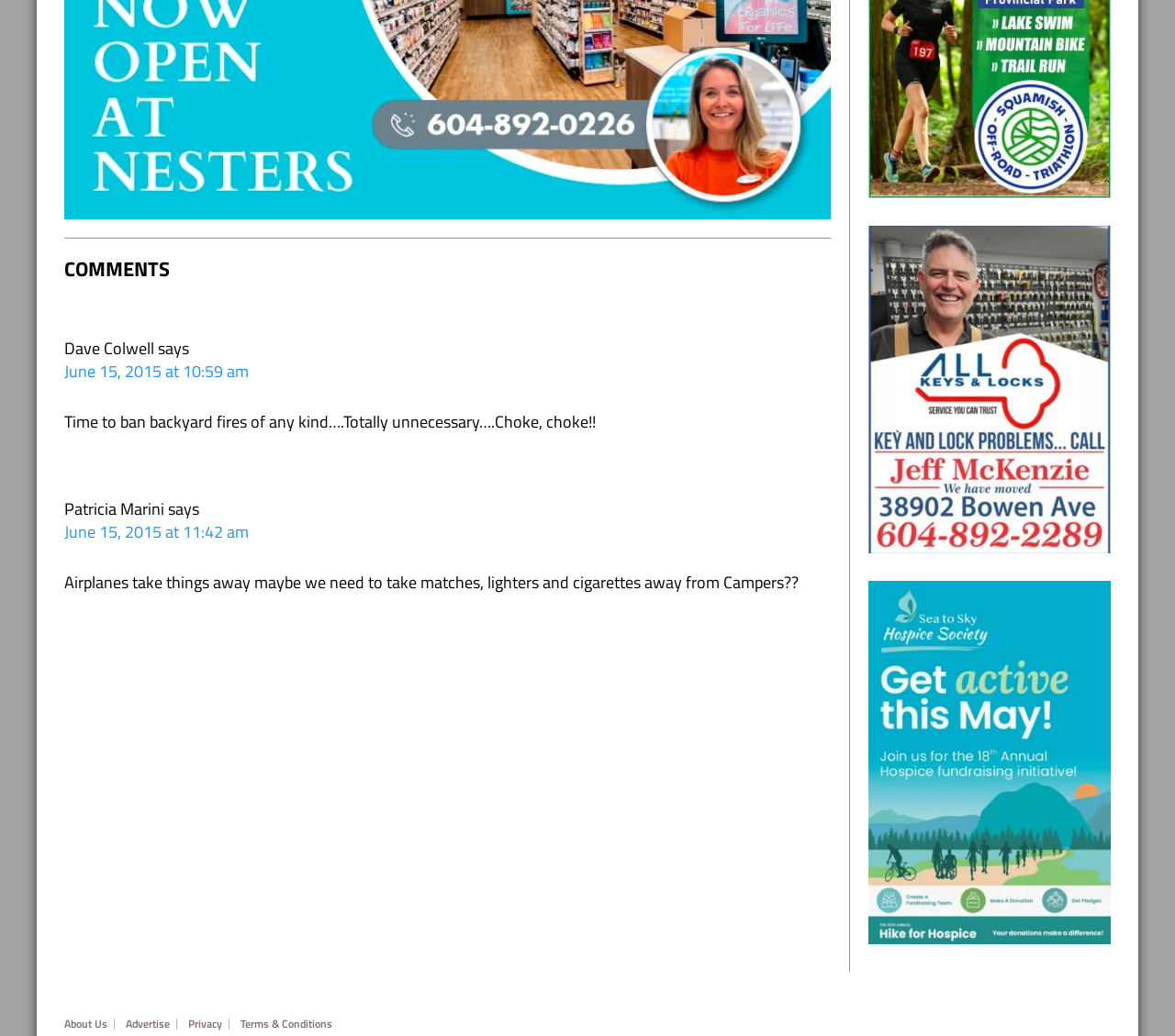Please answer the following question using a single word or phrase: 
What is the text of the second comment?

Airplanes take things away maybe we need to take matches, lighters and cigarettes away from Campers??